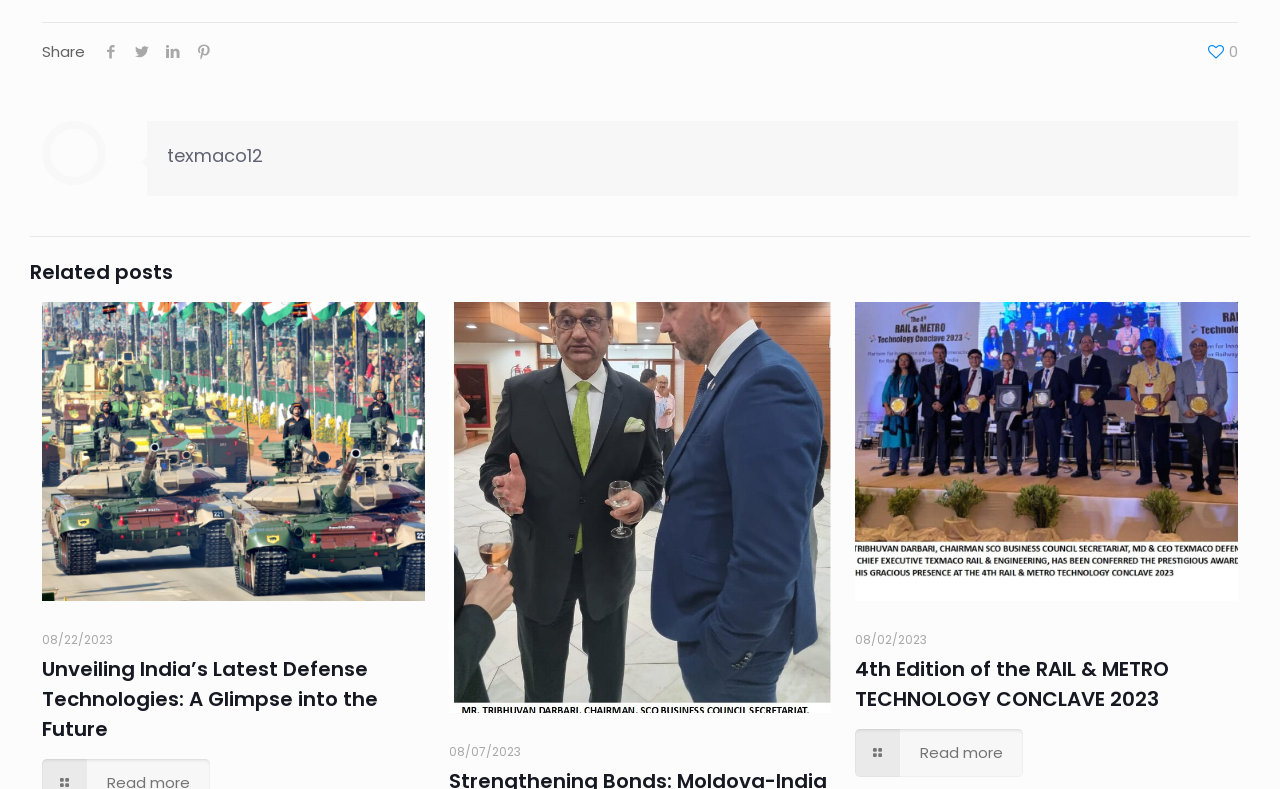Please provide a comprehensive answer to the question based on the screenshot: What is the title of the second post?

I found the title of the second post by looking at the heading element with the text '4th Edition of the RAIL & METRO TECHNOLOGY CONCLAVE 2023' located in the middle of the webpage, which is likely to be the title of the second post.